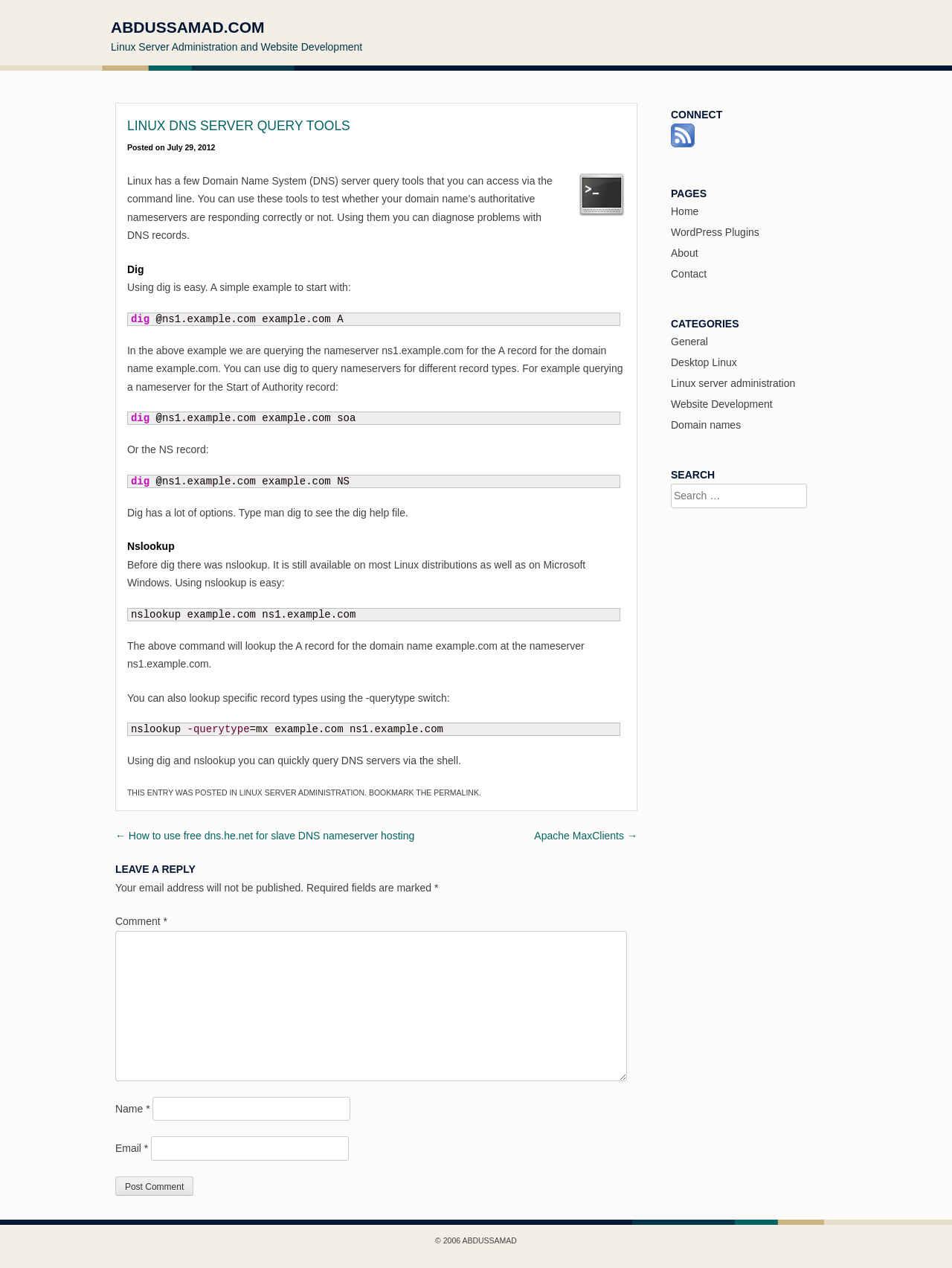Please specify the bounding box coordinates of the clickable region necessary for completing the following instruction: "Click the 'ABDUSSAMAD.COM' link". The coordinates must consist of four float numbers between 0 and 1, i.e., [left, top, right, bottom].

[0.116, 0.015, 0.278, 0.028]